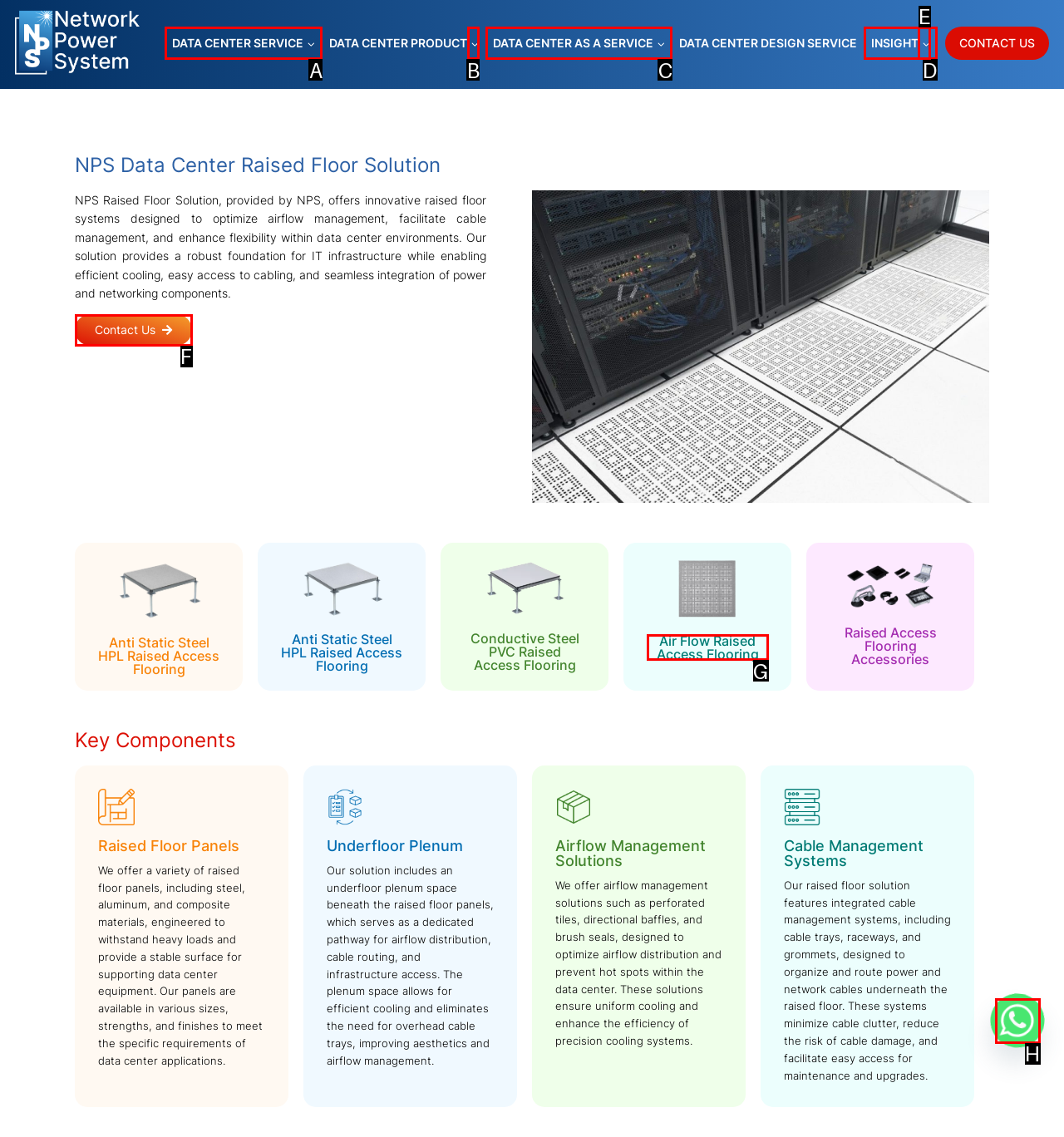Identify the appropriate lettered option to execute the following task: Click on the 'Air Flow Raised Access Flooring' heading
Respond with the letter of the selected choice.

G